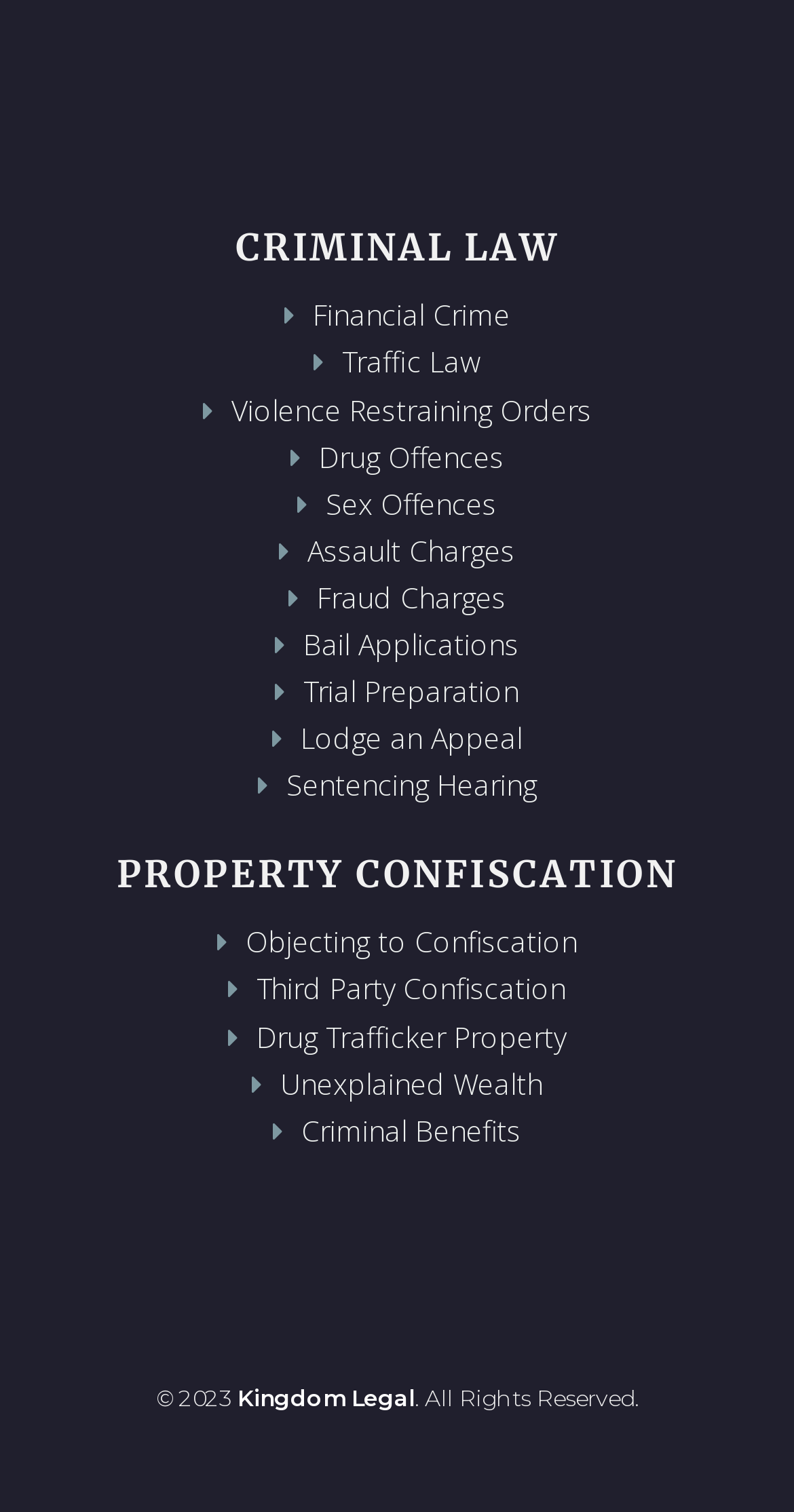Point out the bounding box coordinates of the section to click in order to follow this instruction: "Visit the Facebook page".

None